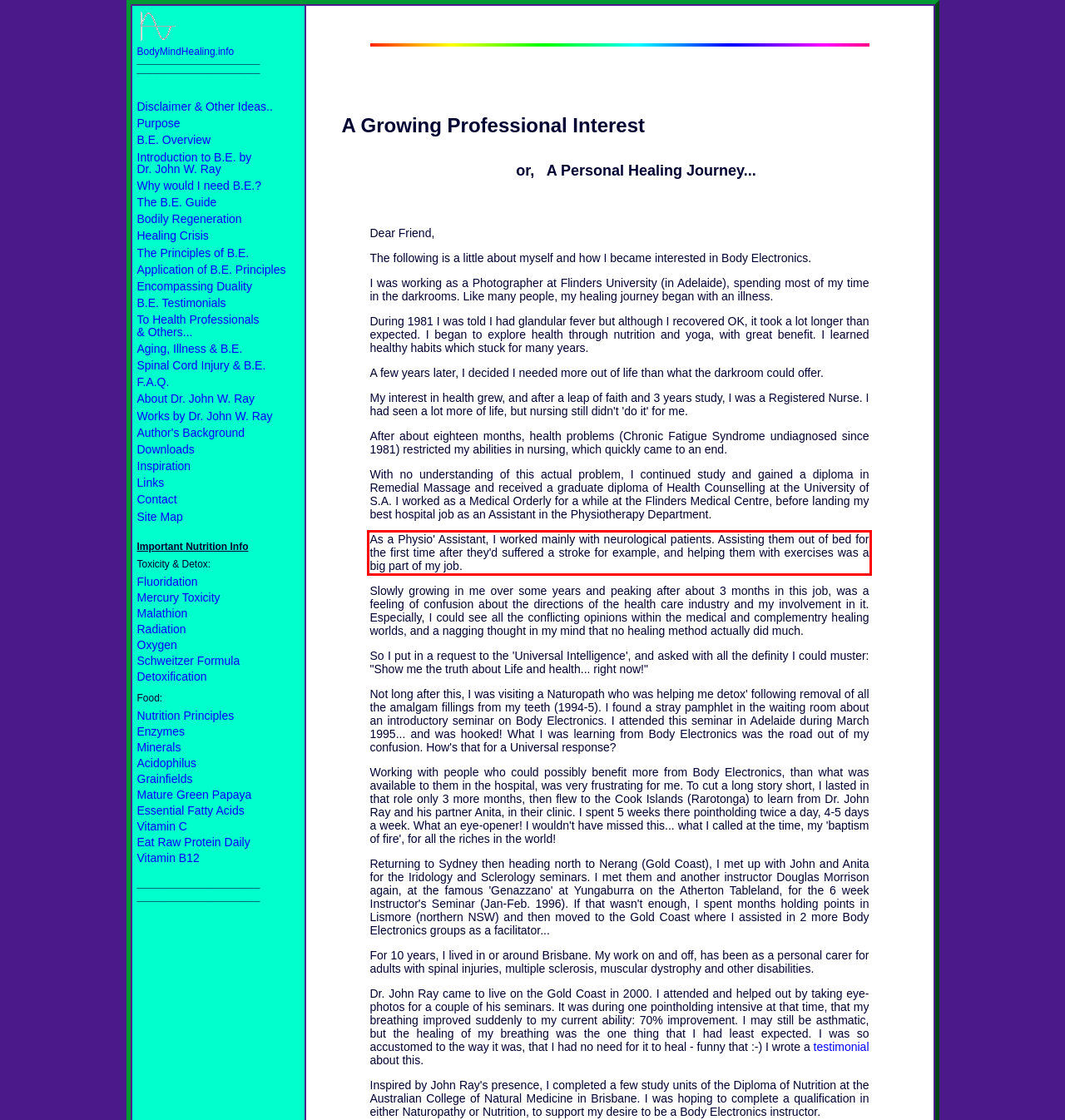Given a screenshot of a webpage with a red bounding box, extract the text content from the UI element inside the red bounding box.

As a Physio' Assistant, I worked mainly with neurological patients. Assisting them out of bed for the first time after they'd suffered a stroke for example, and helping them with exercises was a big part of my job.